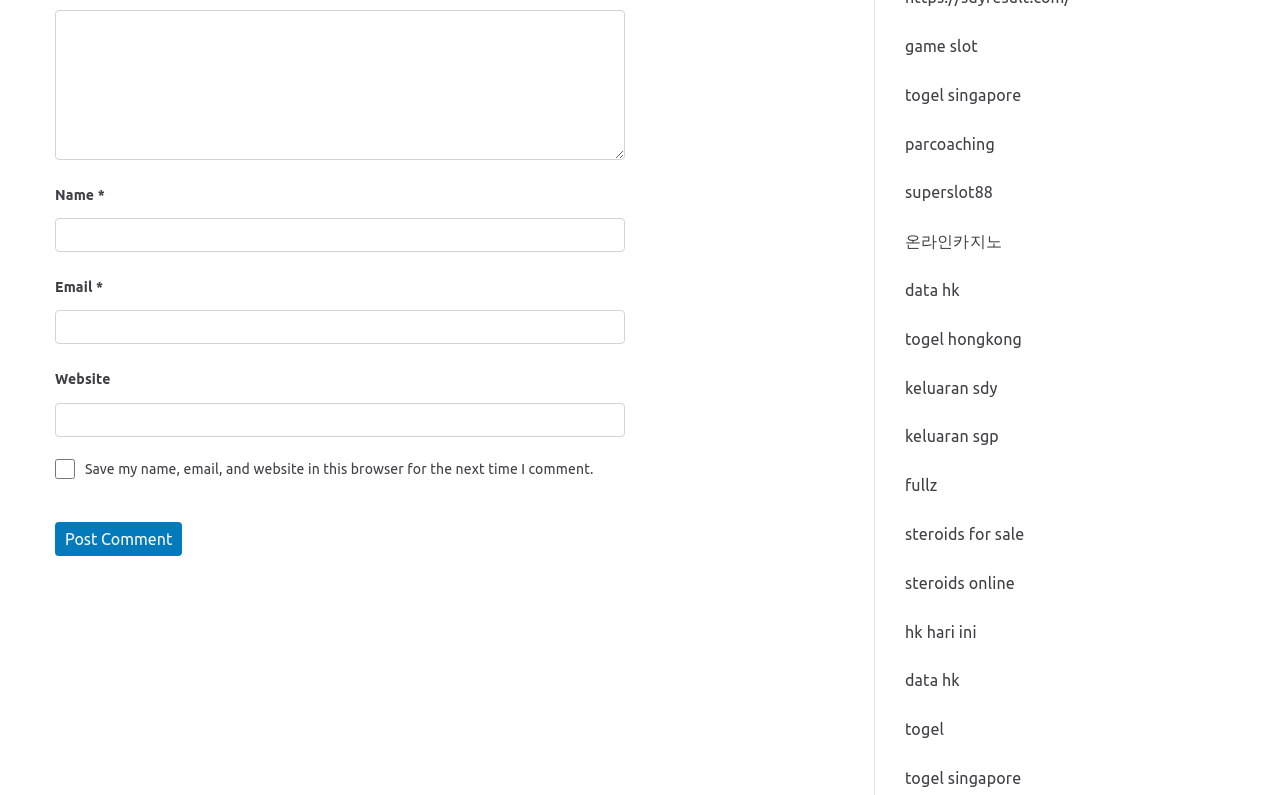Find the bounding box coordinates for the area that must be clicked to perform this action: "Type your name".

[0.043, 0.274, 0.488, 0.317]